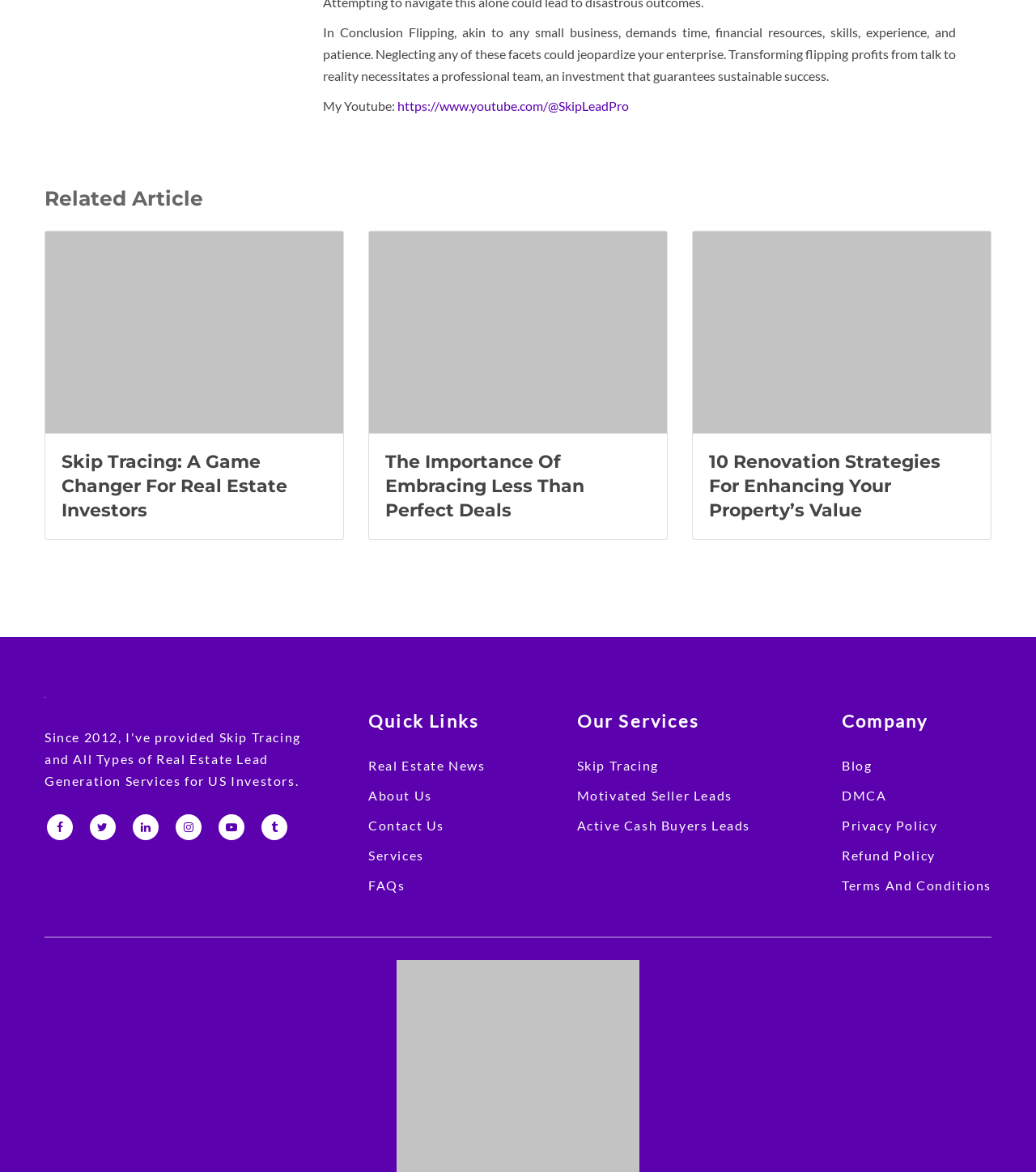Answer this question using a single word or a brief phrase:
What is the purpose of the 'Quick Links' section?

To provide quick access to important pages